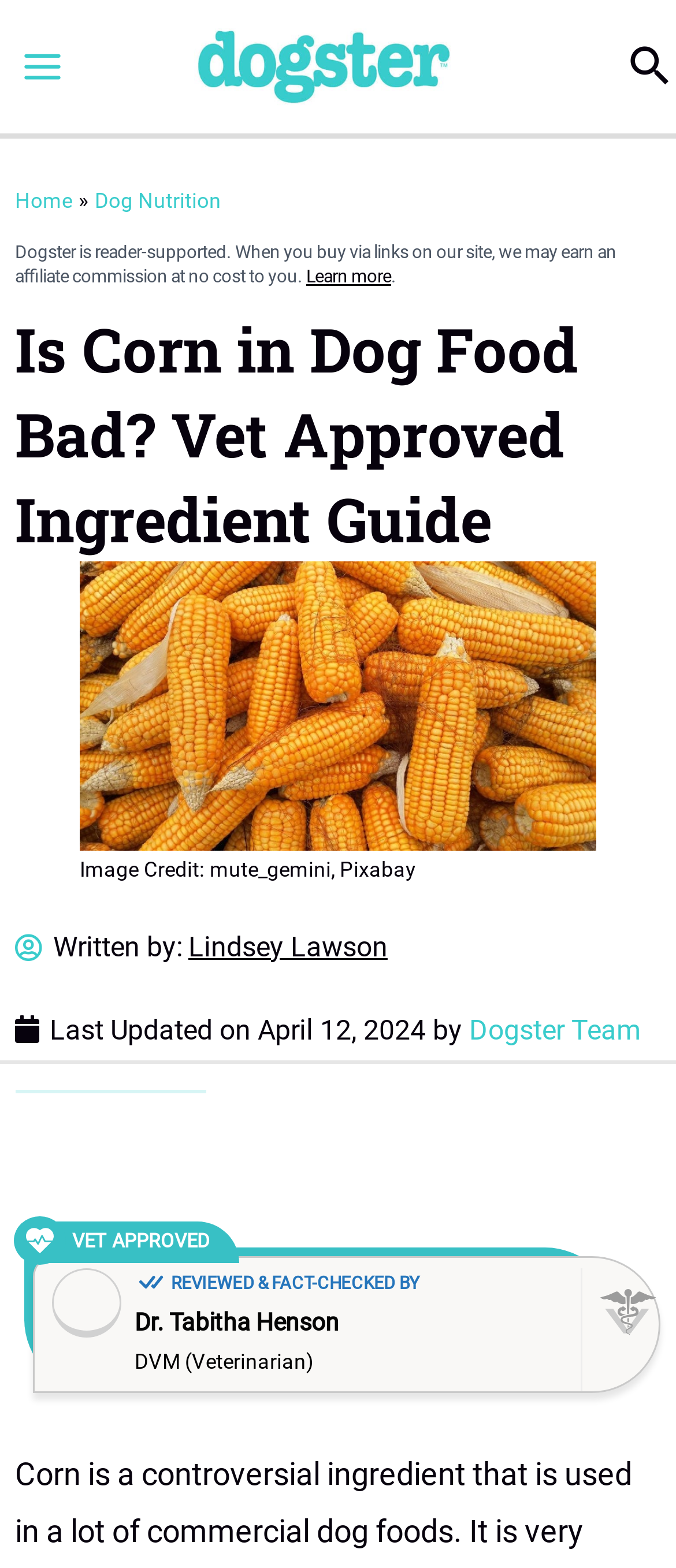Please specify the bounding box coordinates for the clickable region that will help you carry out the instruction: "Click the MAIN MENU button".

[0.0, 0.015, 0.126, 0.069]